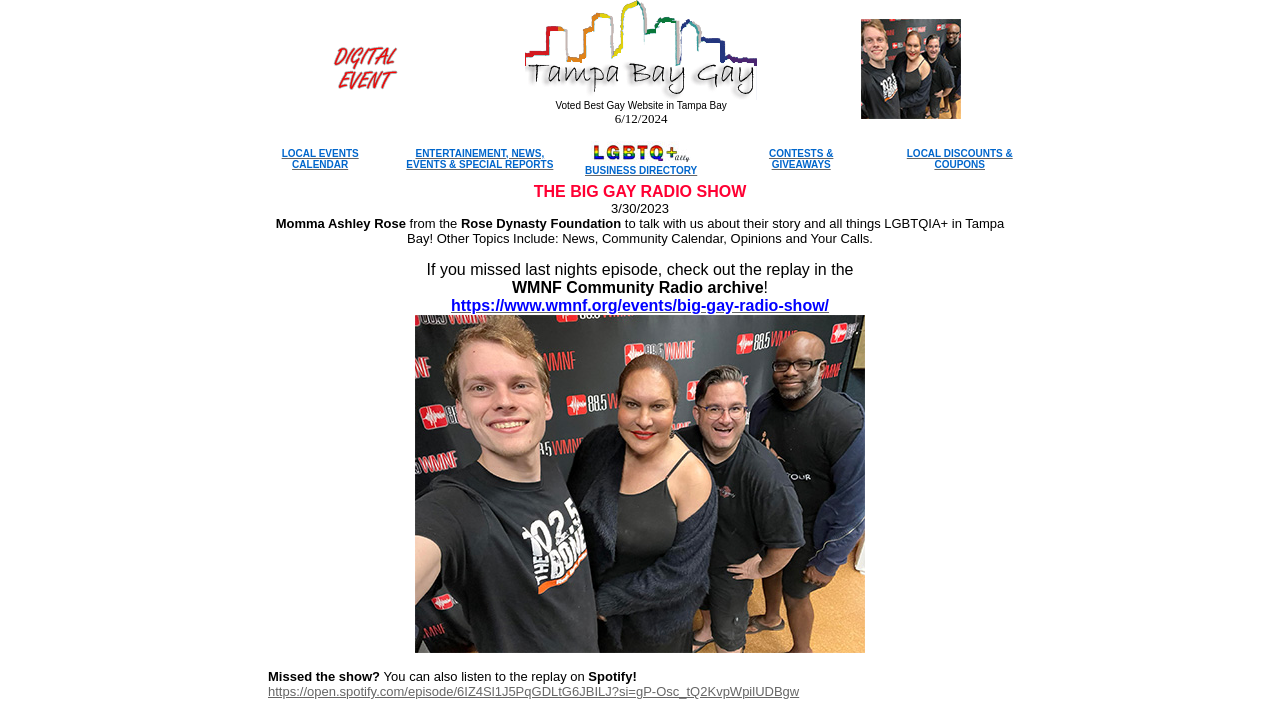Bounding box coordinates are to be given in the format (top-left x, top-left y, bottom-right x, bottom-right y). All values must be floating point numbers between 0 and 1. Provide the bounding box coordinate for the UI element described as: LOCAL EVENTS CALENDAR

[0.22, 0.206, 0.28, 0.237]